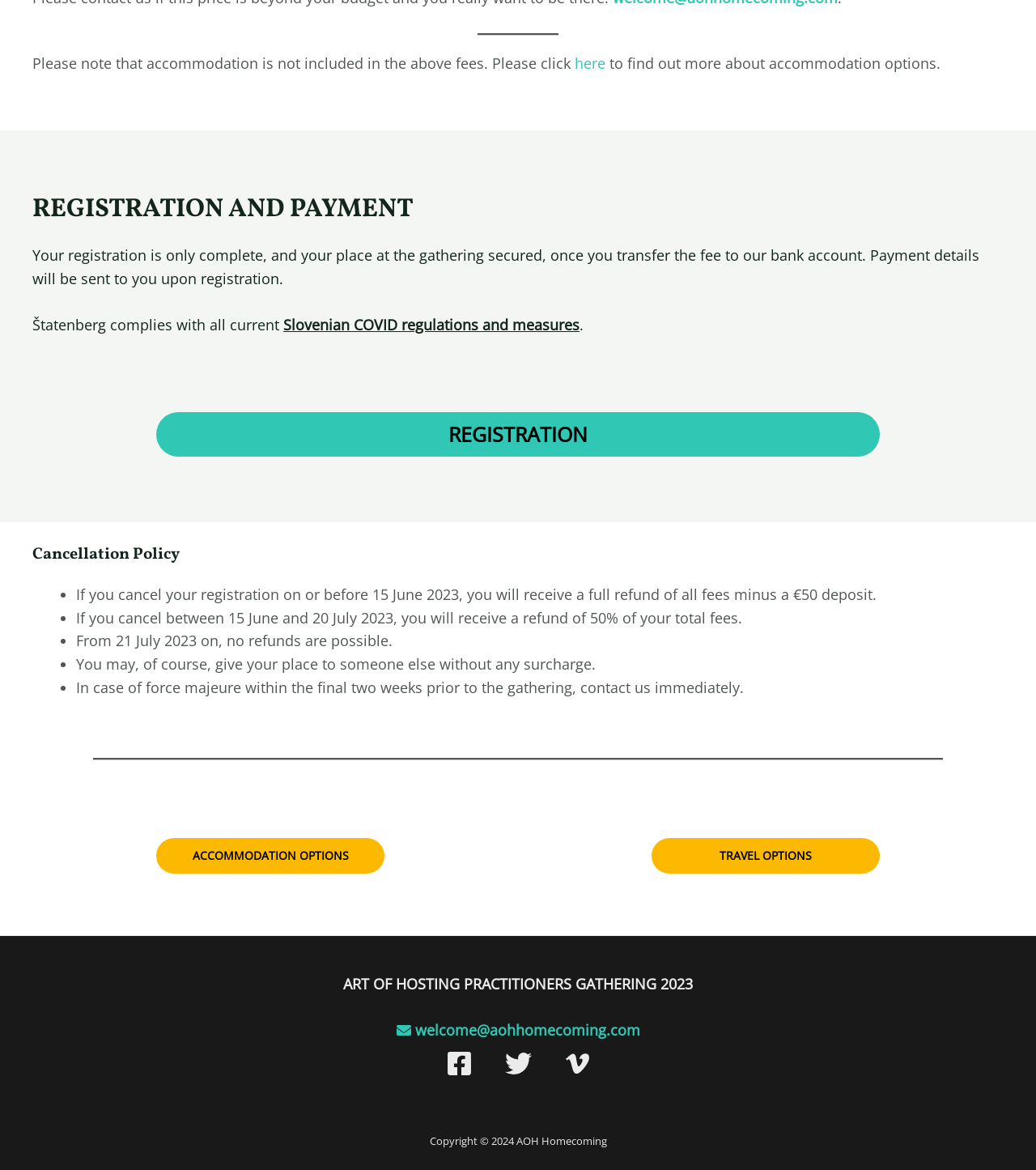Predict the bounding box coordinates of the area that should be clicked to accomplish the following instruction: "Learn about Slovenian COVID regulations and measures.". The bounding box coordinates should consist of four float numbers between 0 and 1, i.e., [left, top, right, bottom].

[0.273, 0.269, 0.559, 0.286]